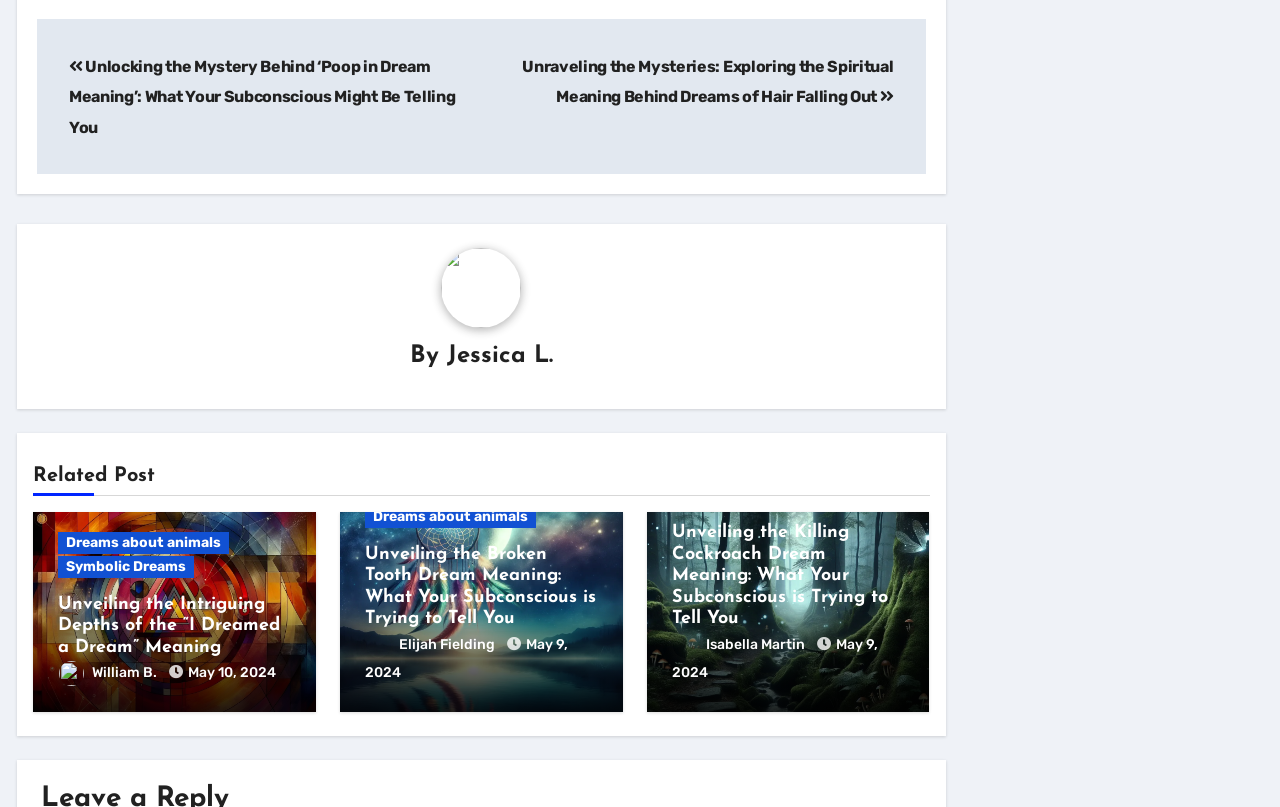Pinpoint the bounding box coordinates of the clickable area needed to execute the instruction: "Read the post about unlocking the mystery behind poop in dream meaning". The coordinates should be specified as four float numbers between 0 and 1, i.e., [left, top, right, bottom].

[0.054, 0.071, 0.356, 0.169]